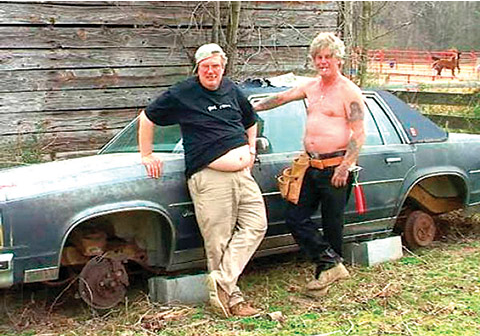From the details in the image, provide a thorough response to the question: What is the man on the right wearing?

The man on the right is shirtless, but he is wearing dark pants and a tool belt, suggesting that he might have been working on the vehicle.